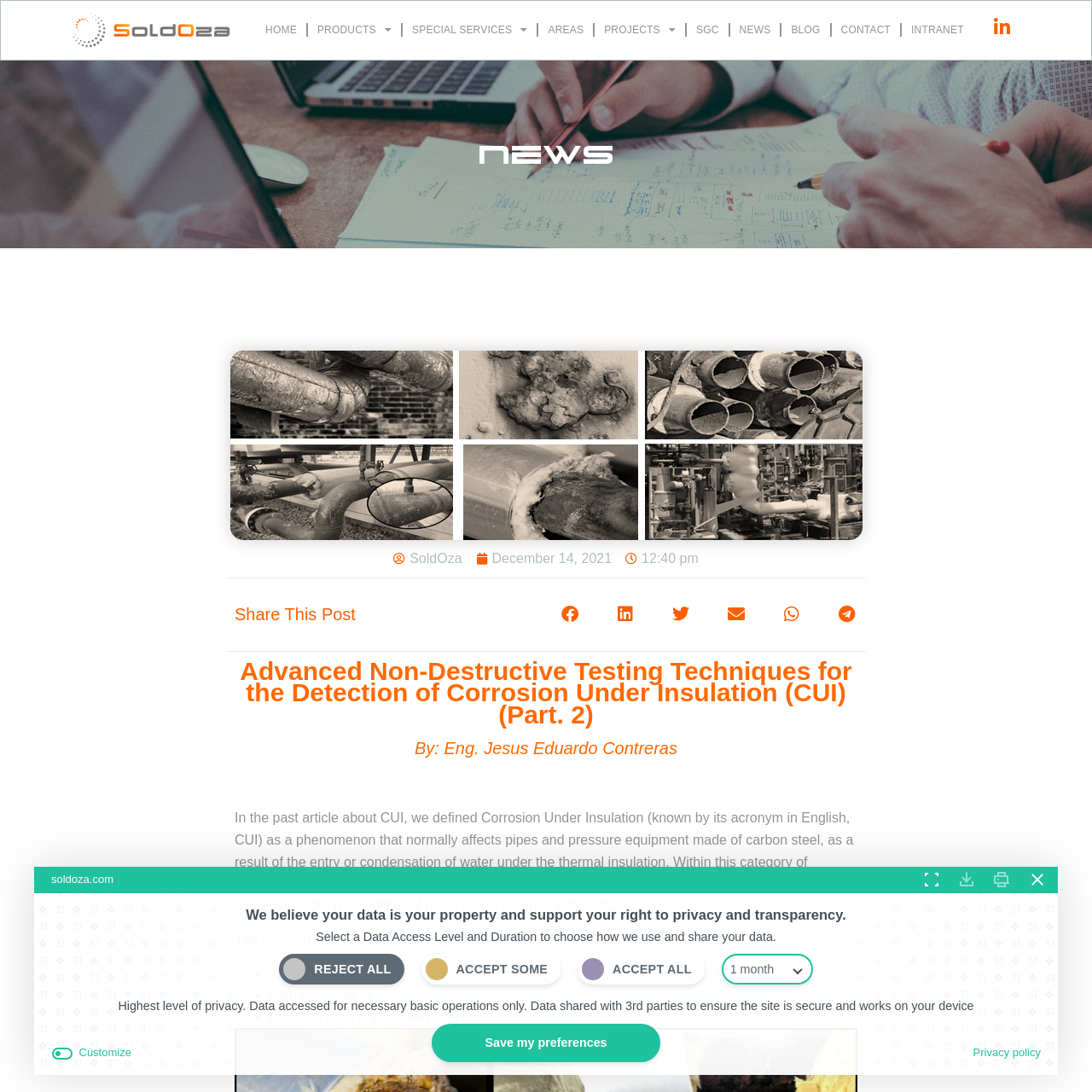What is the purpose of the alert dialog?
Please elaborate on the answer to the question with detailed information.

I found the purpose of the alert dialog by looking at the StaticText elements that describe the purpose, which is to select a Data Access Level and Duration to choose how the website uses and shares user data.